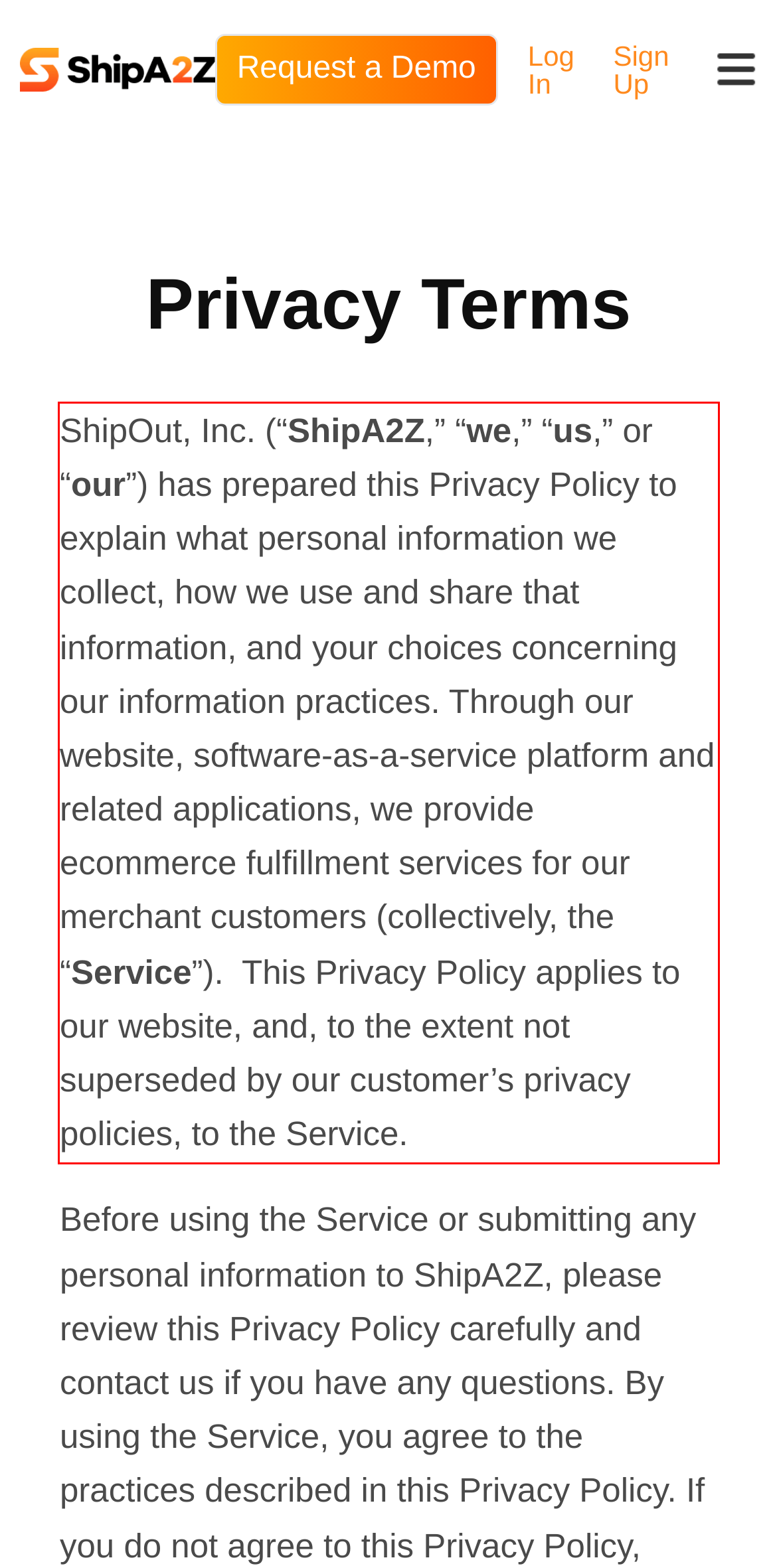Within the screenshot of a webpage, identify the red bounding box and perform OCR to capture the text content it contains.

ShipOut, Inc. (“ShipA2Z,” “we,” “us,” or “our”) has prepared this Privacy Policy to explain what personal information we collect, how we use and share that information, and your choices concerning our information practices. Through our website, software-as-a-service platform and related applications, we provide ecommerce fulfillment services for our merchant customers (collectively, the “Service”). This Privacy Policy applies to our website, and, to the extent not superseded by our customer’s privacy policies, to the Service.